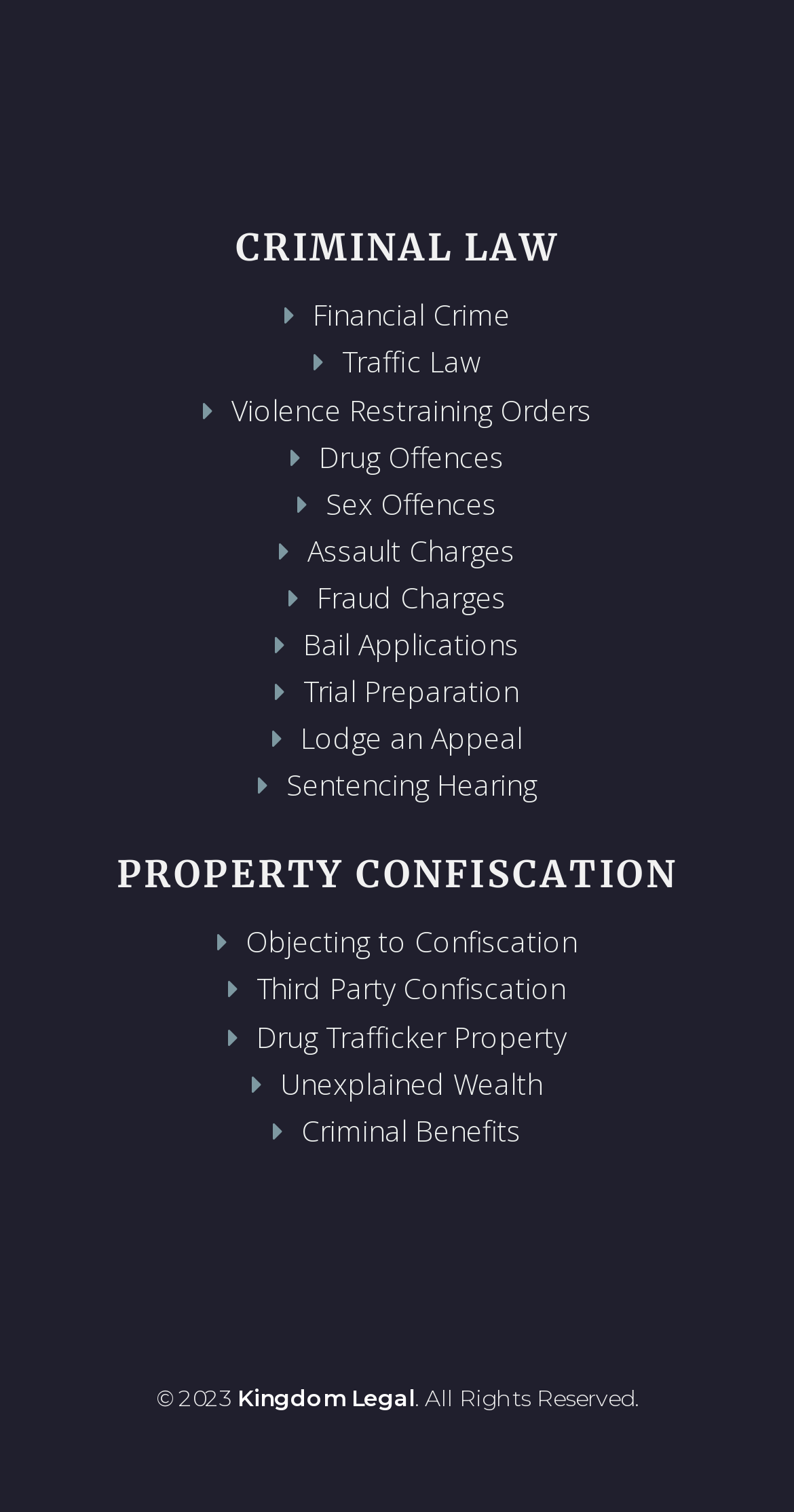Give a one-word or phrase response to the following question: What is the second category of law?

PROPERTY CONFISCATION